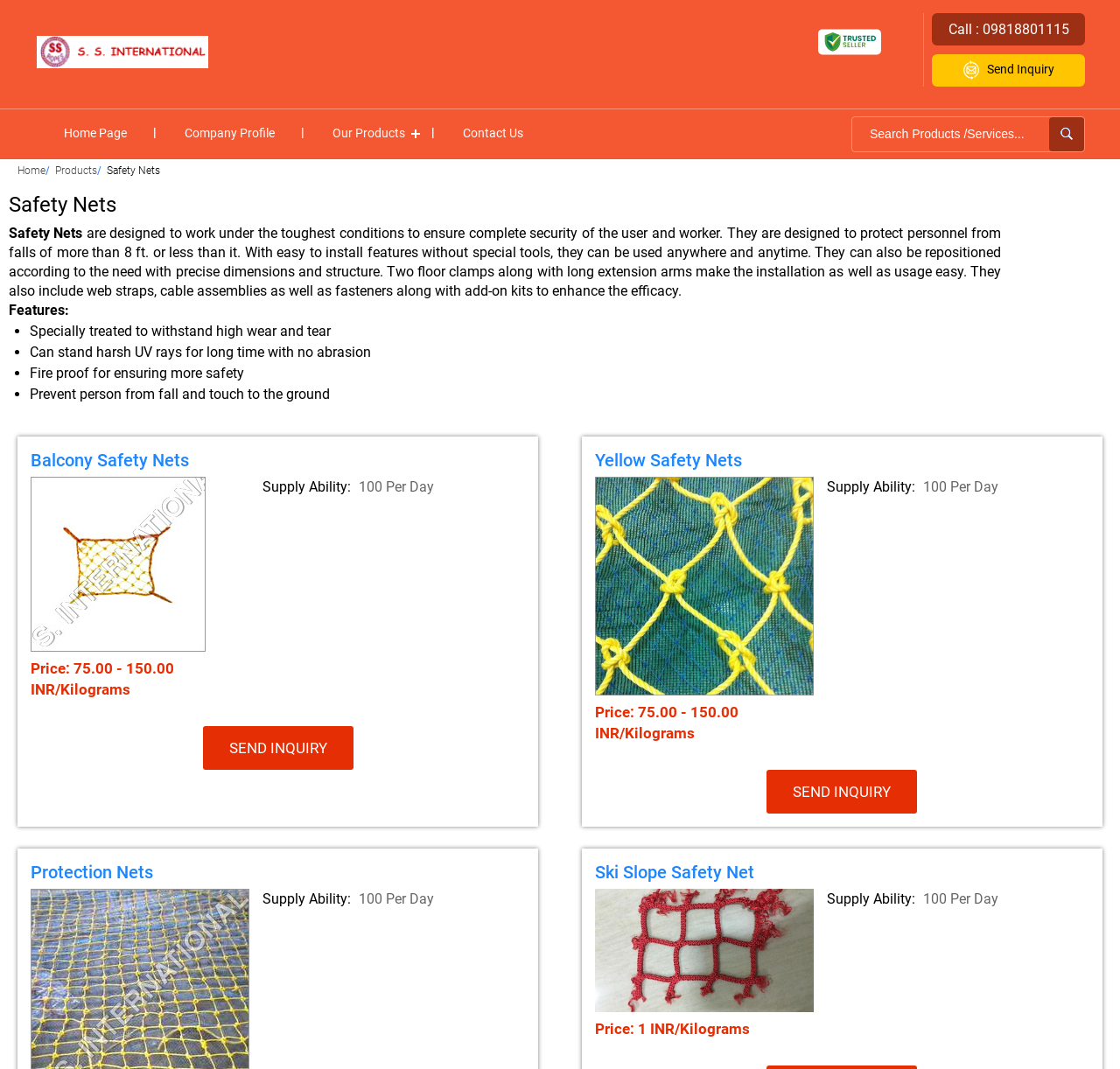What is the purpose of Safety Nets?
Based on the image, answer the question in a detailed manner.

The purpose of Safety Nets is obtained from the static text 'Safety Nets are designed to work under the toughest conditions to ensure complete security of the user and worker.' in the product description of Safety Nets.